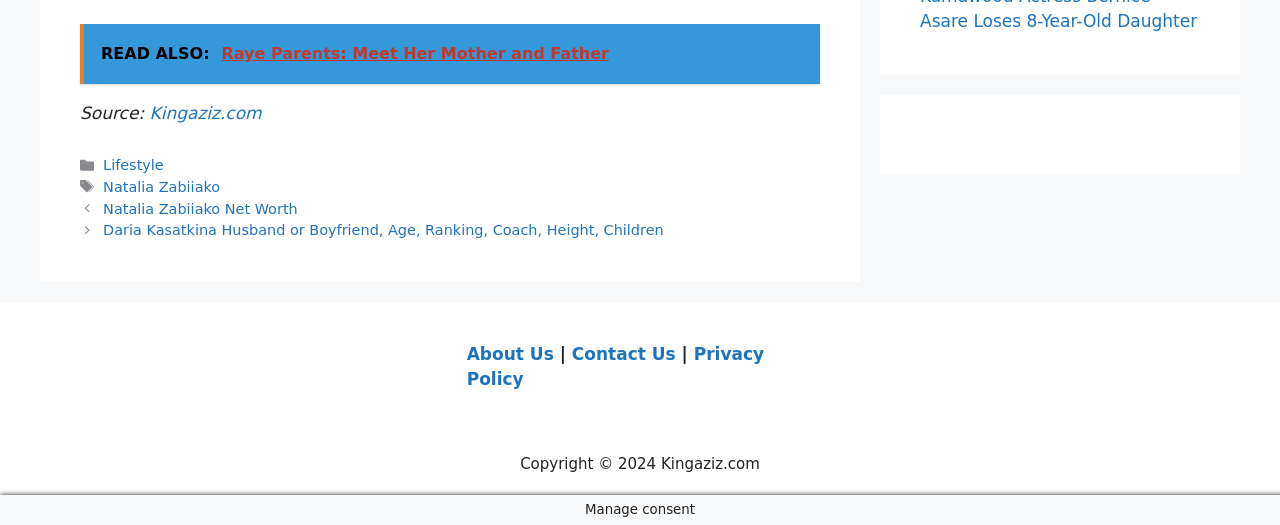What is the copyright year of the website?
Look at the image and answer the question using a single word or phrase.

2024